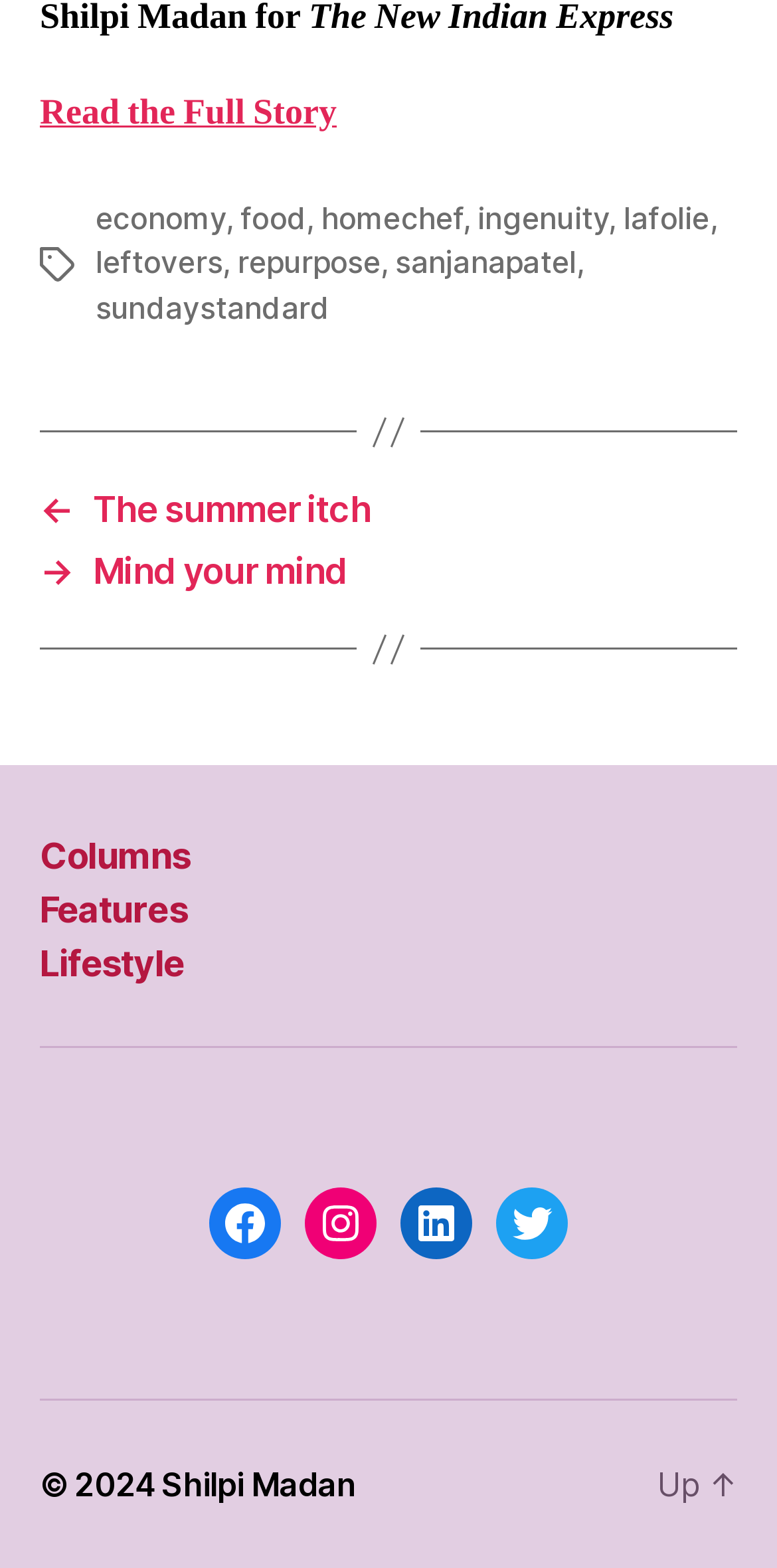How many social media links are there?
Identify the answer in the screenshot and reply with a single word or phrase.

4